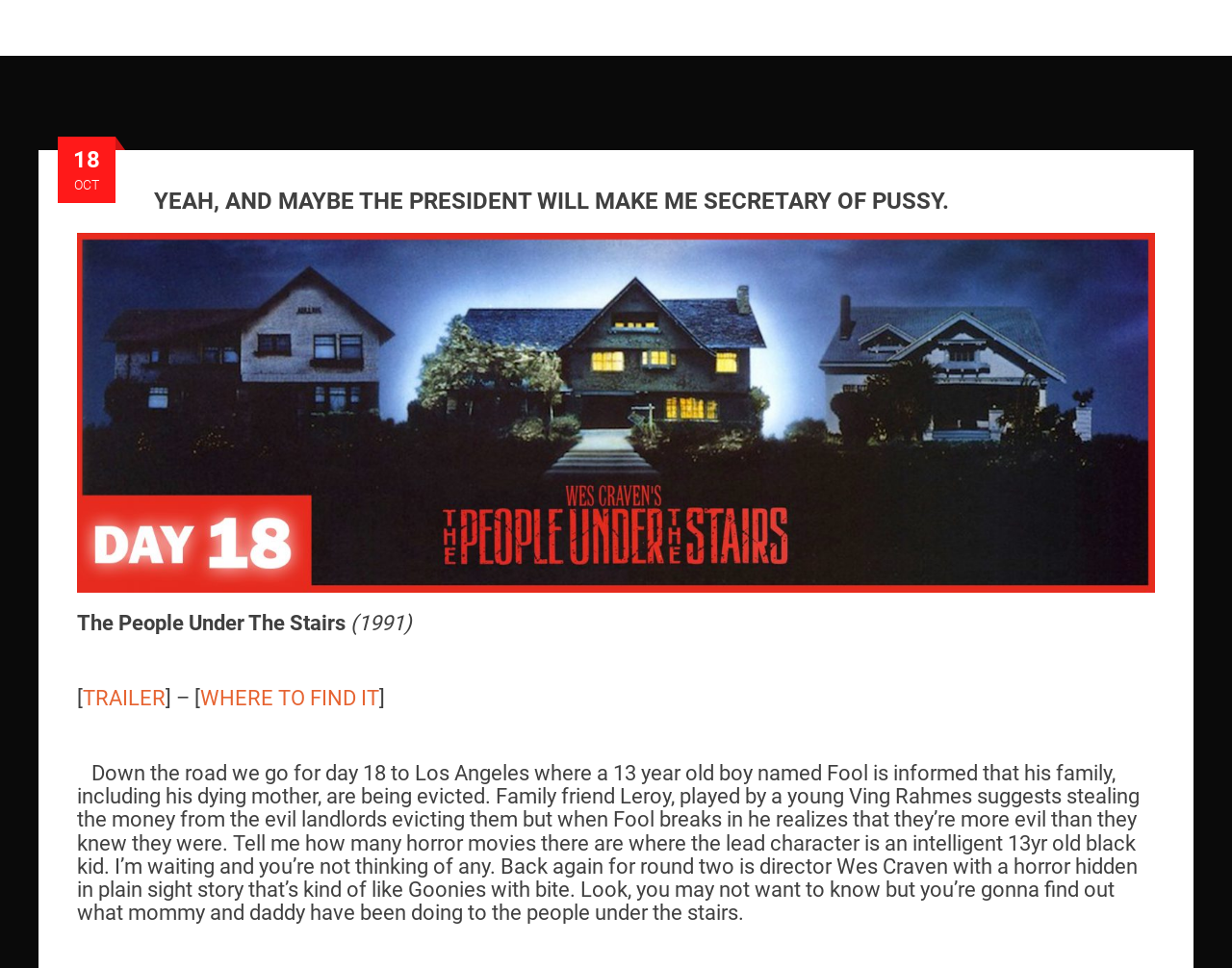How old is the main character?
Respond to the question with a well-detailed and thorough answer.

The age of the main character is mentioned in the text 'a 13 year old boy named Fool' which is located in the paragraph describing the movie plot.